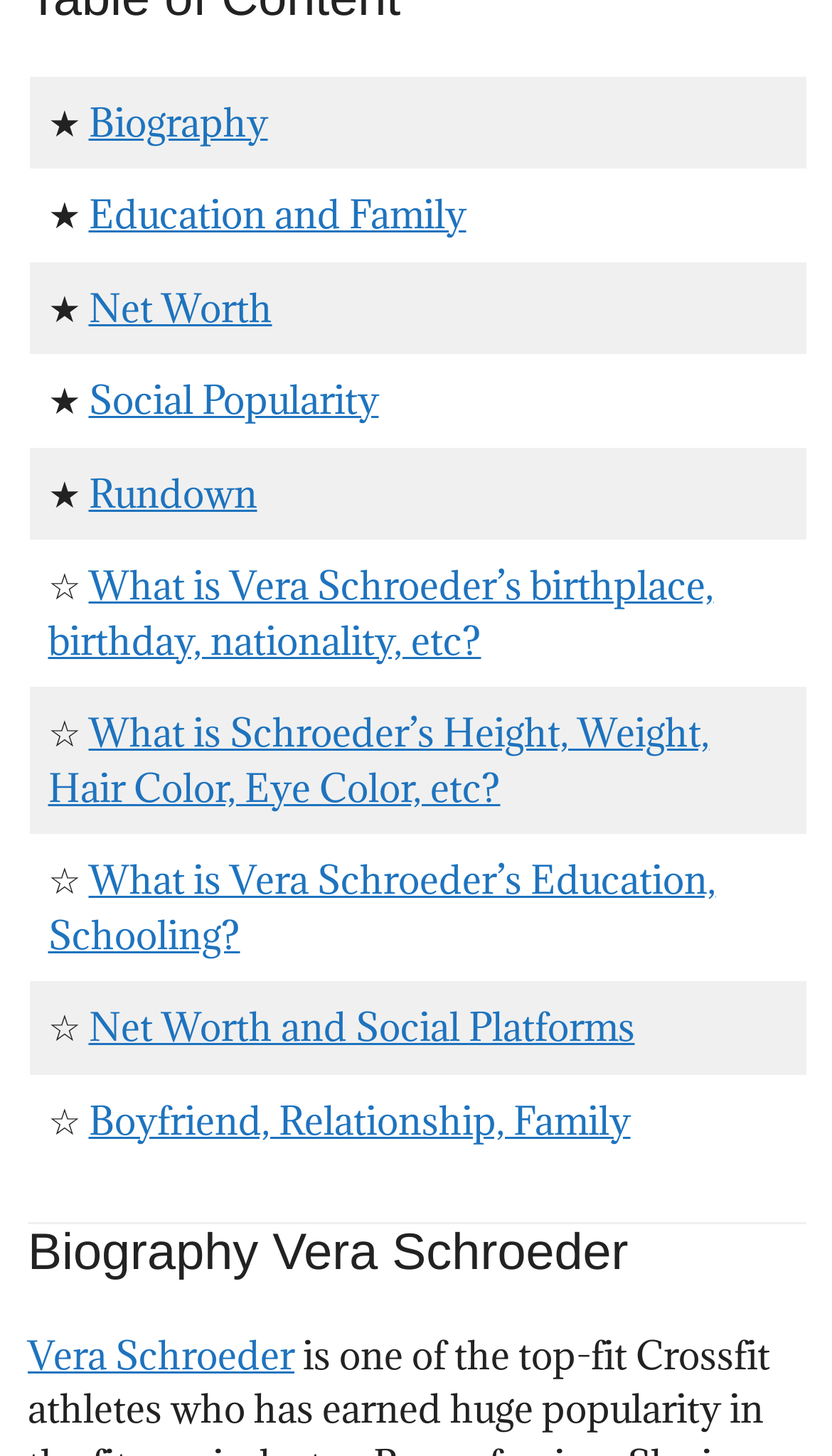Please identify the bounding box coordinates of where to click in order to follow the instruction: "Explore What is Vera Schroeder’s birthplace, birthday, nationality, etc?".

[0.058, 0.385, 0.858, 0.456]